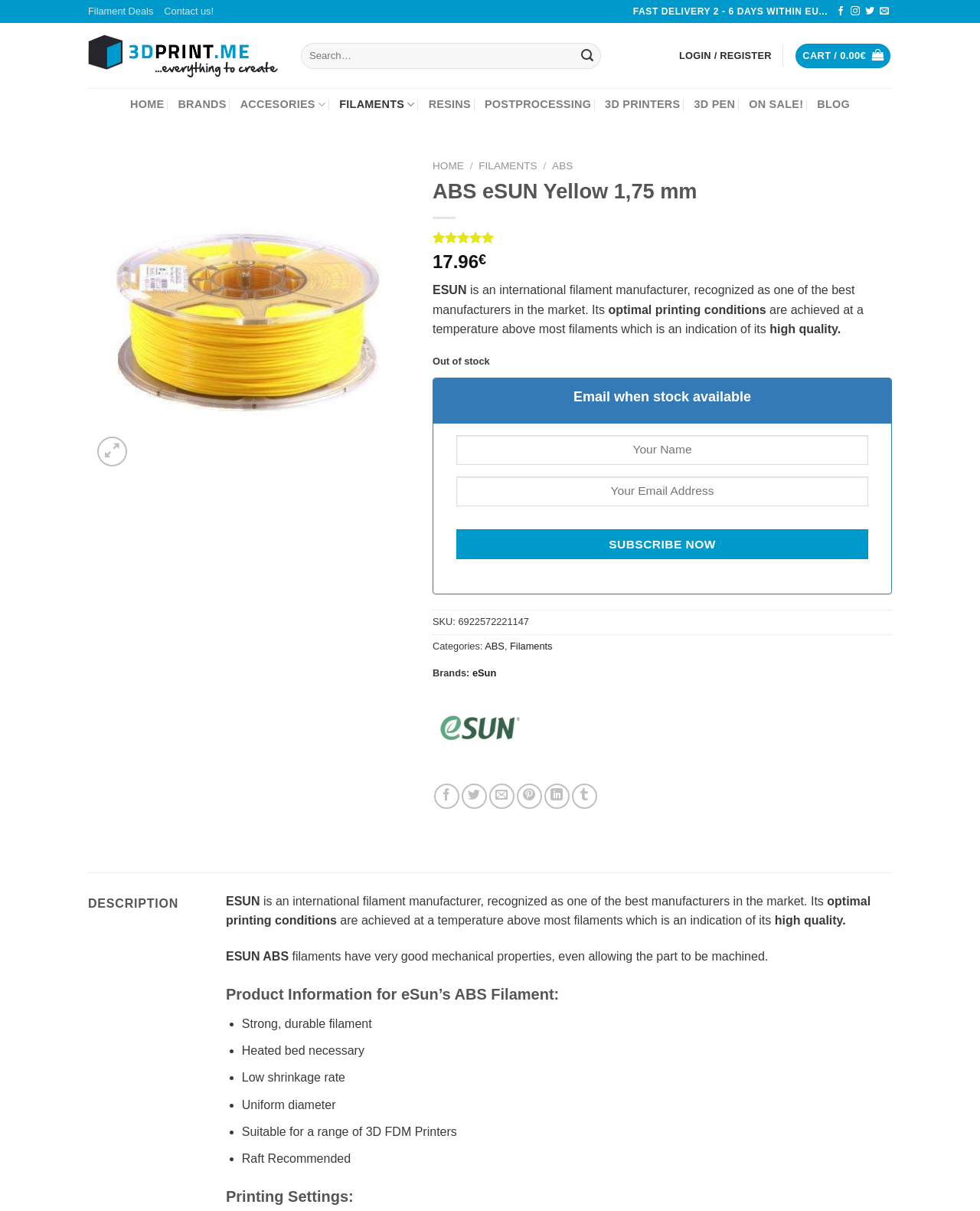Using the information shown in the image, answer the question with as much detail as possible: What is the price of the filament?

I found the price '17.96 €' in the product information section, which is displayed prominently on the page.